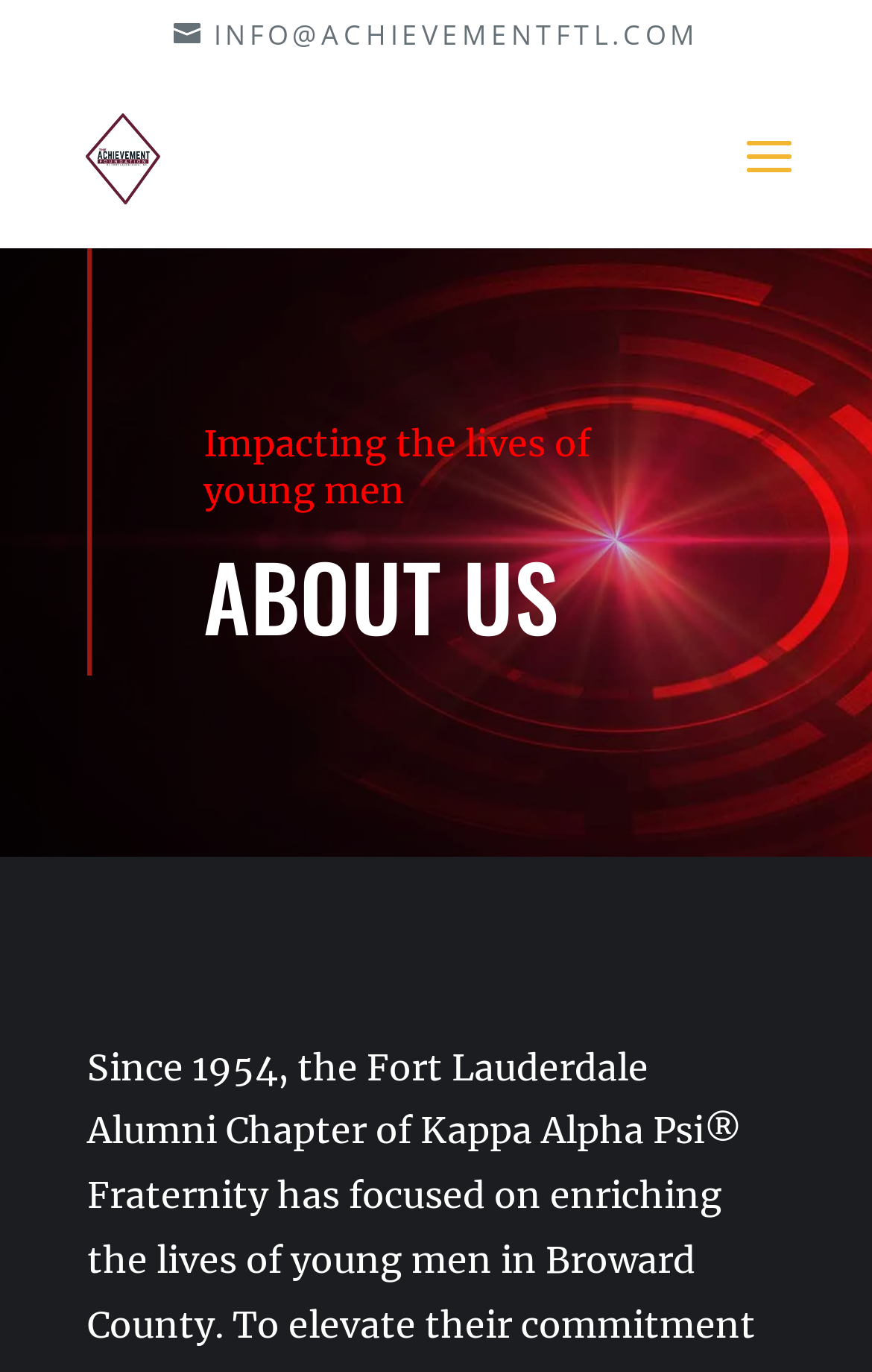Predict the bounding box coordinates of the UI element that matches this description: "info@achievementftl.com". The coordinates should be in the format [left, top, right, bottom] with each value between 0 and 1.

[0.199, 0.011, 0.801, 0.039]